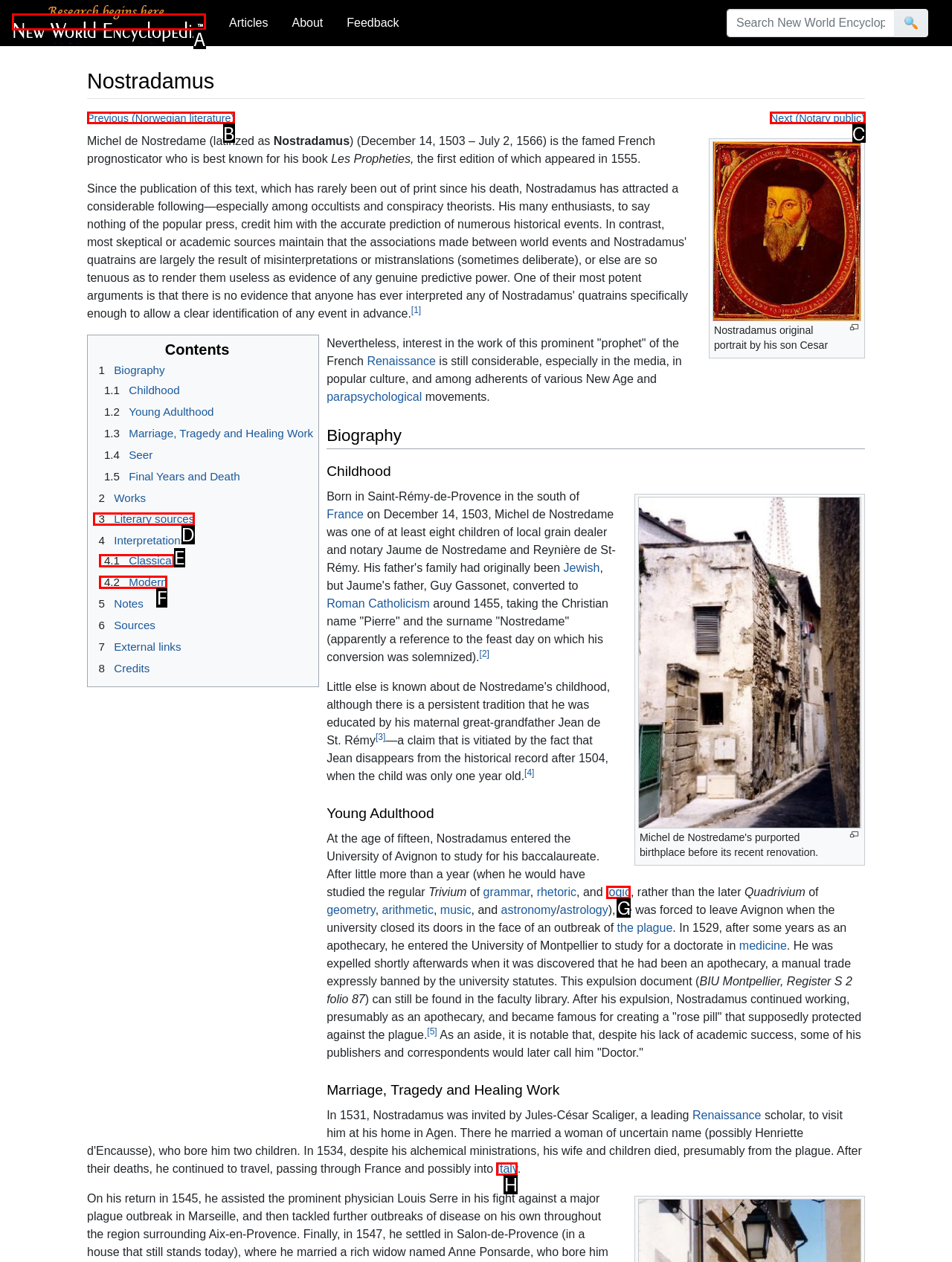Choose the option that best matches the description: title="Visit the main page"
Indicate the letter of the matching option directly.

A